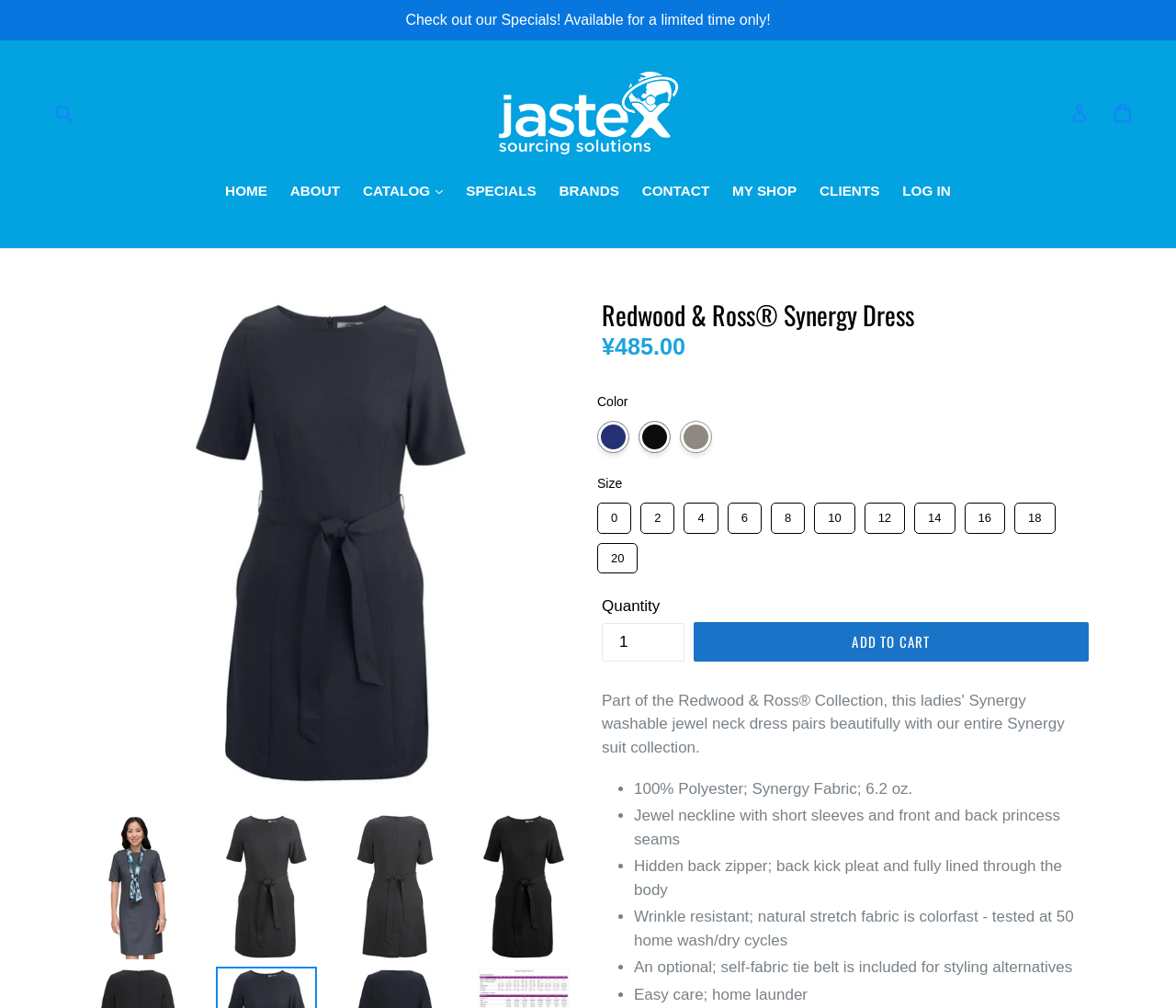Locate the UI element described by Modern slavery statement and provide its bounding box coordinates. Use the format (top-left x, top-left y, bottom-right x, bottom-right y) with all values as floating point numbers between 0 and 1.

None